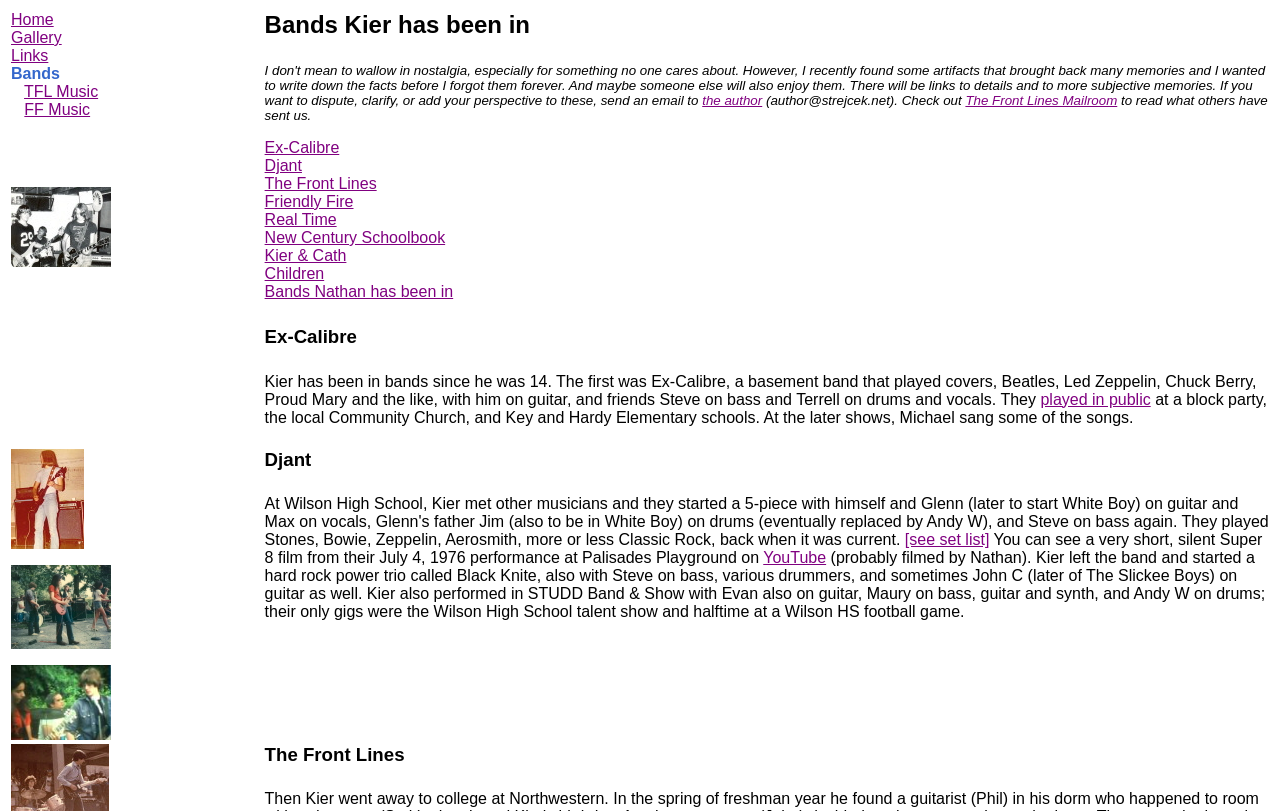Please indicate the bounding box coordinates of the element's region to be clicked to achieve the instruction: "View the image of Ex-Calibre reunion jam". Provide the coordinates as four float numbers between 0 and 1, i.e., [left, top, right, bottom].

[0.009, 0.231, 0.087, 0.329]